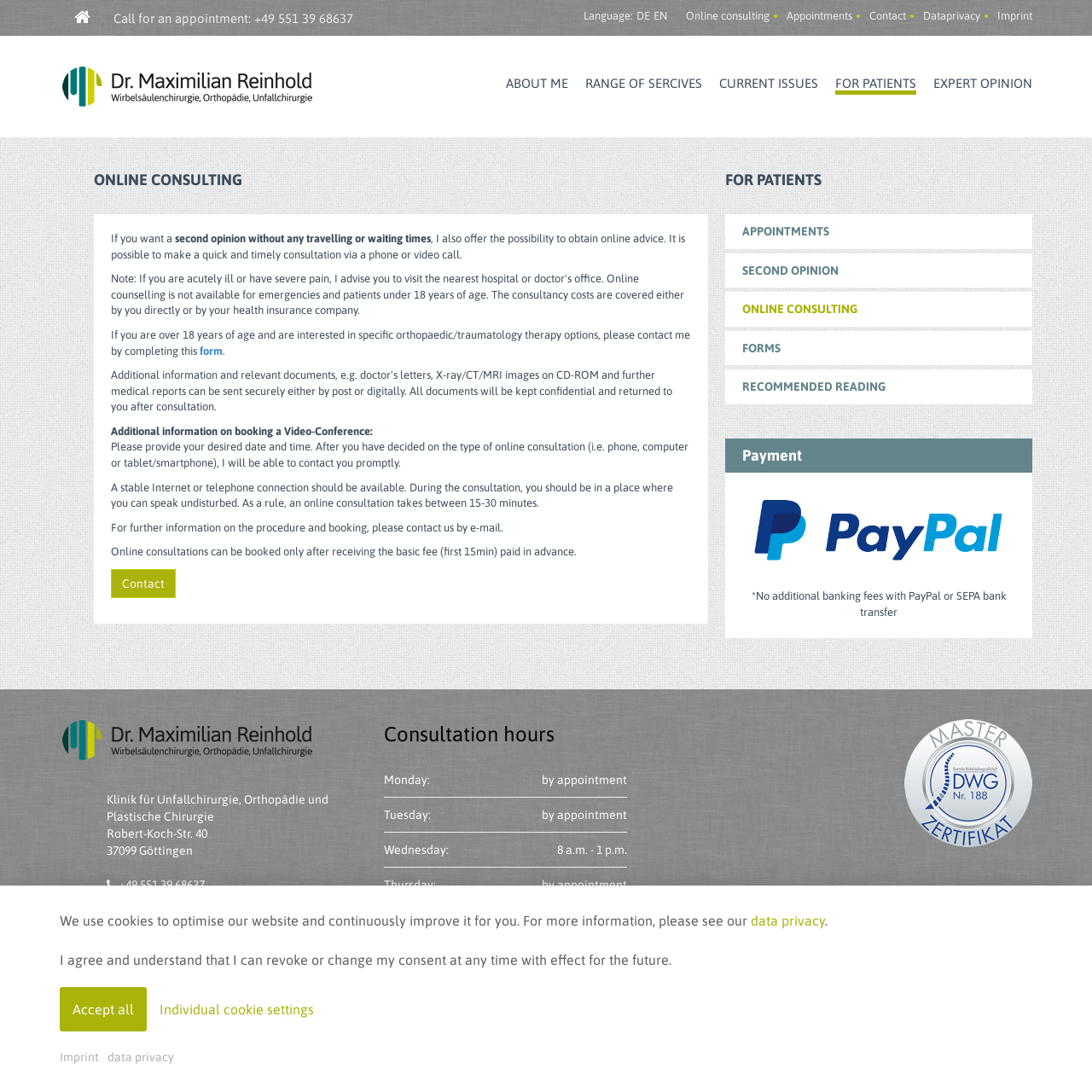Provide the bounding box coordinates of the section that needs to be clicked to accomplish the following instruction: "Click the 'FOR PATIENTS' link."

[0.765, 0.07, 0.839, 0.087]